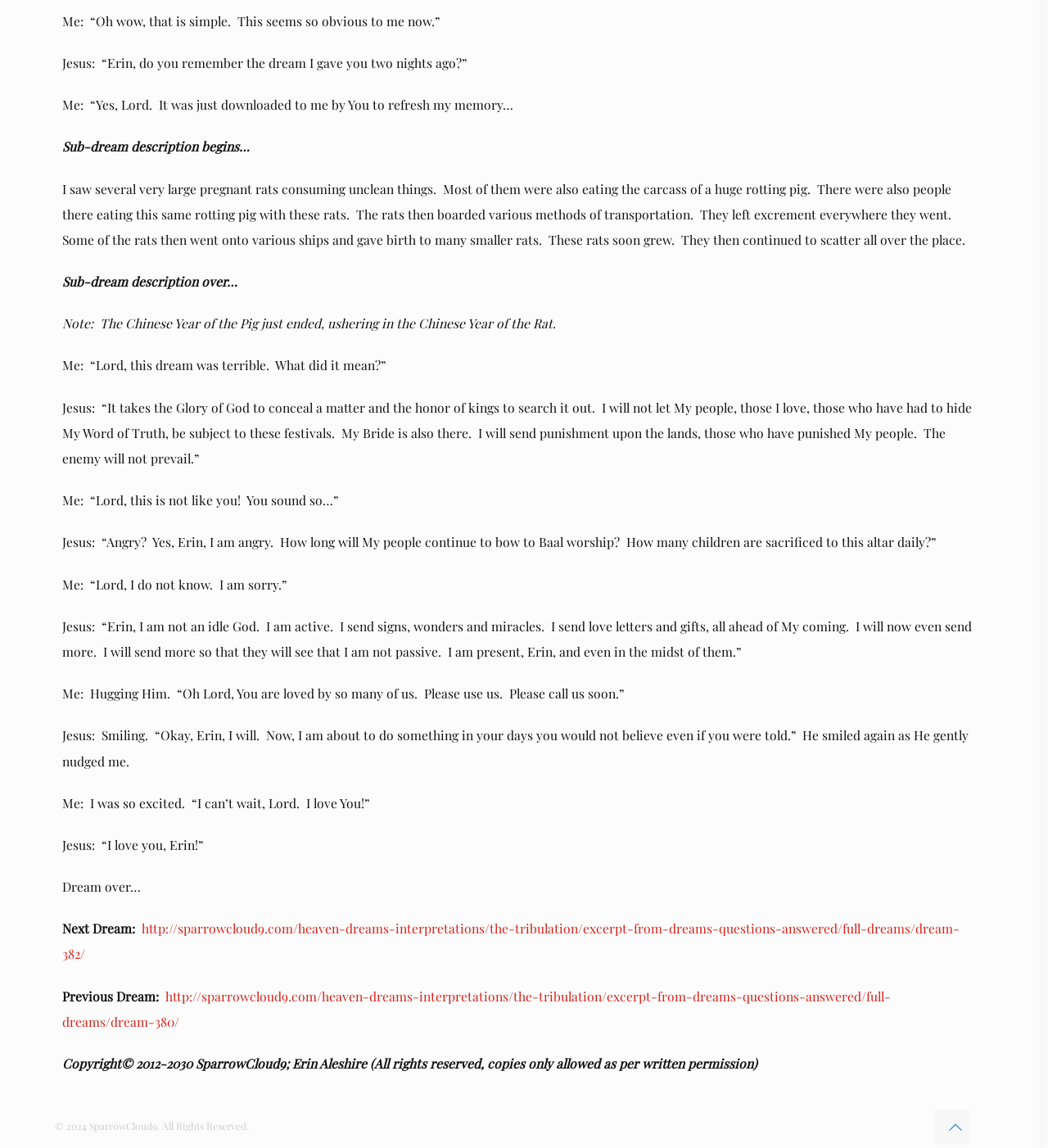Give a one-word or short phrase answer to this question: 
What is the significance of the Chinese Year of the Rat?

It just started